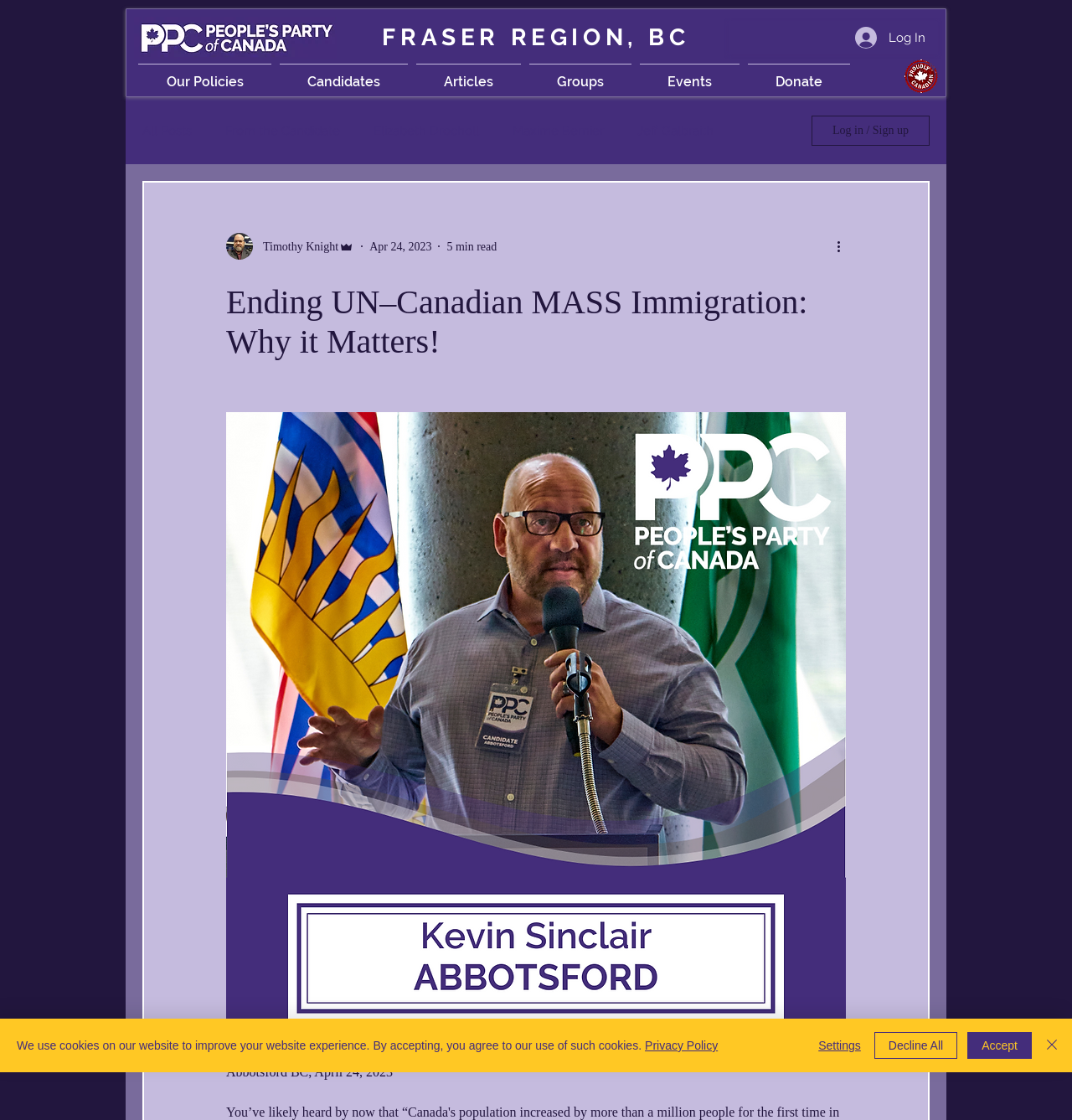What is the purpose of the button 'Log in / Sign up'?
Kindly offer a detailed explanation using the data available in the image.

The answer can be inferred from the button's text and its position in the webpage, which suggests that it is used to log in or sign up to the website.